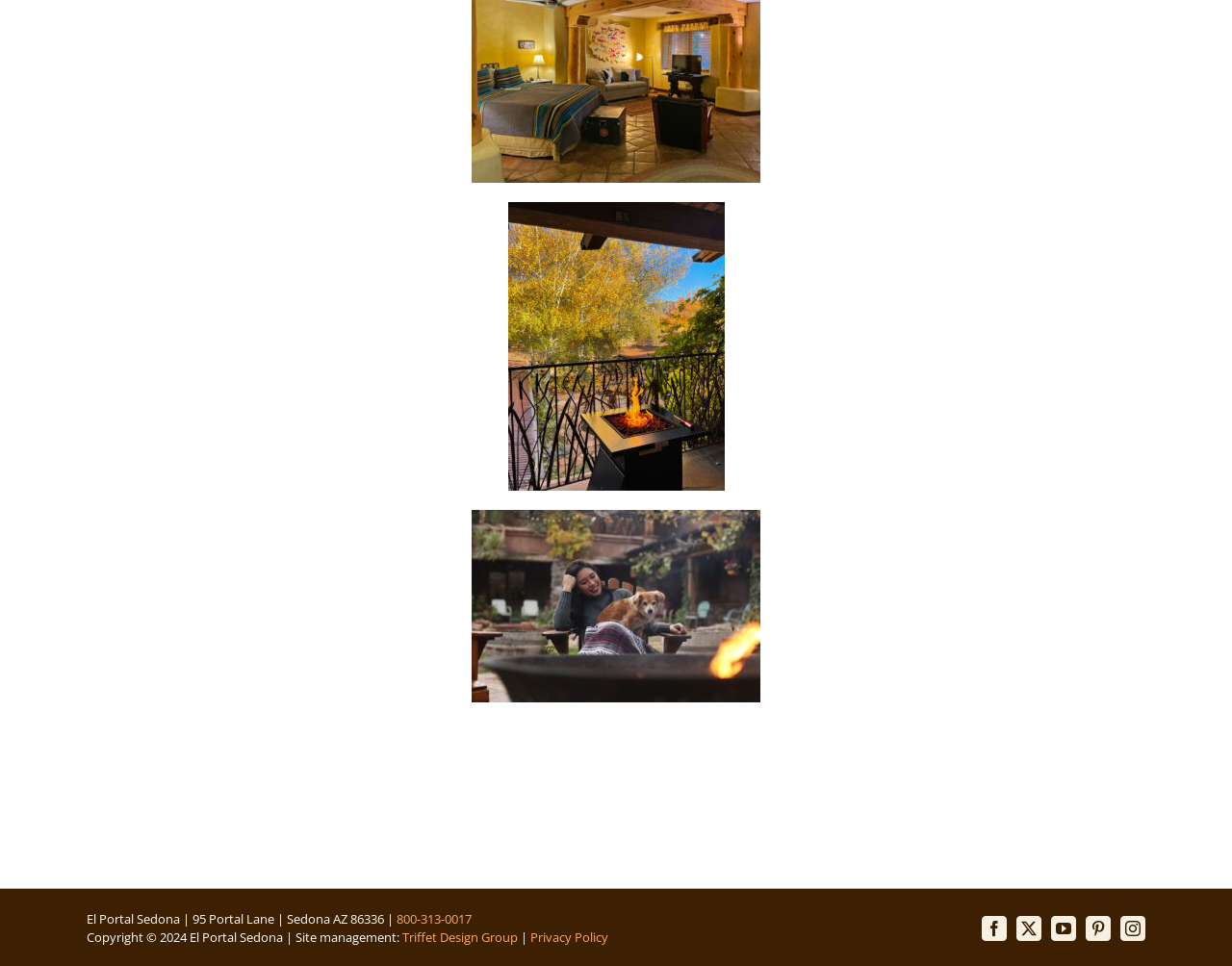Using the format (top-left x, top-left y, bottom-right x, bottom-right y), and given the element description, identify the bounding box coordinates within the screenshot: Weed Control

None